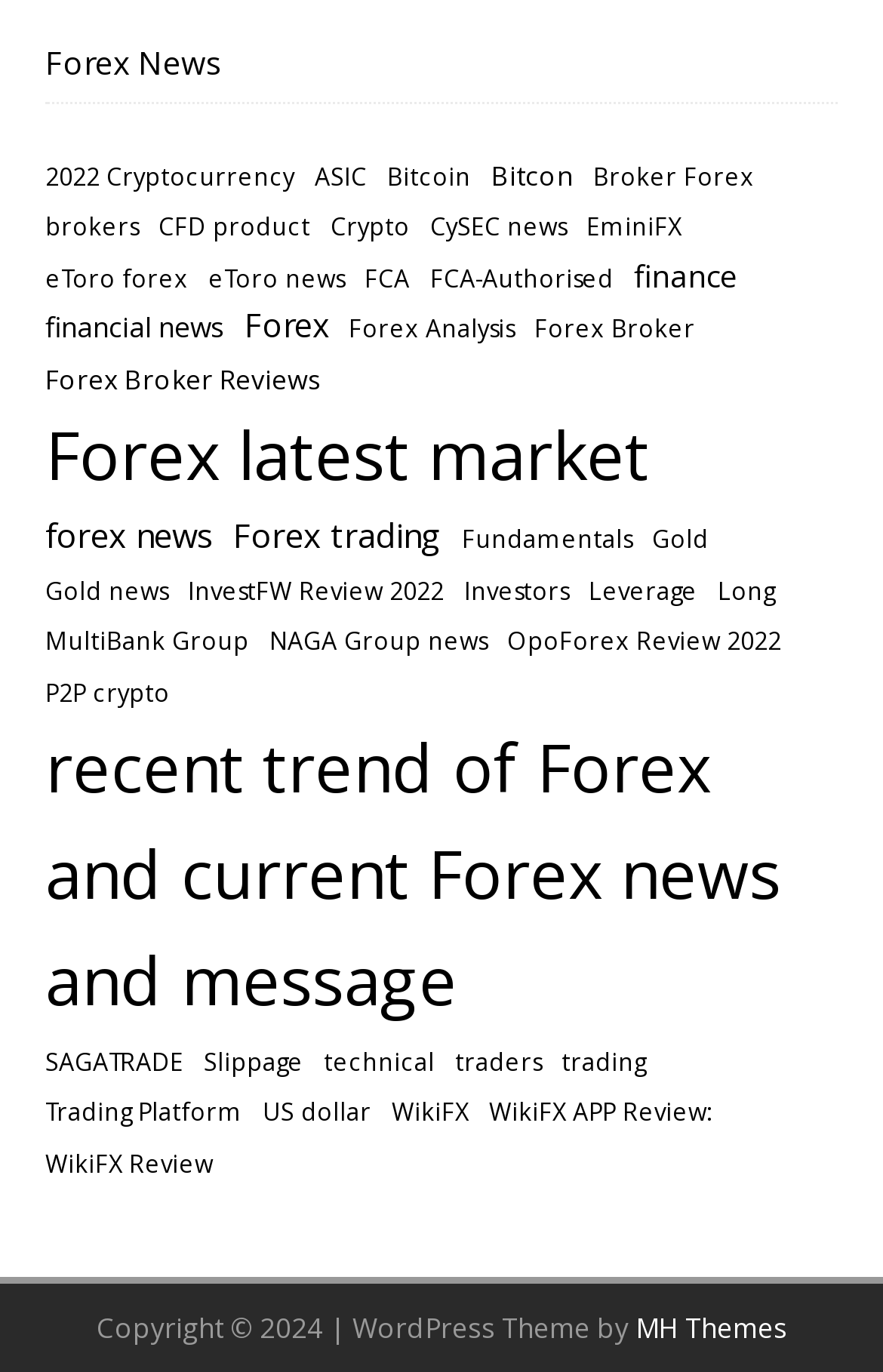Show the bounding box coordinates of the region that should be clicked to follow the instruction: "Click on Forex News."

[0.051, 0.029, 0.949, 0.074]